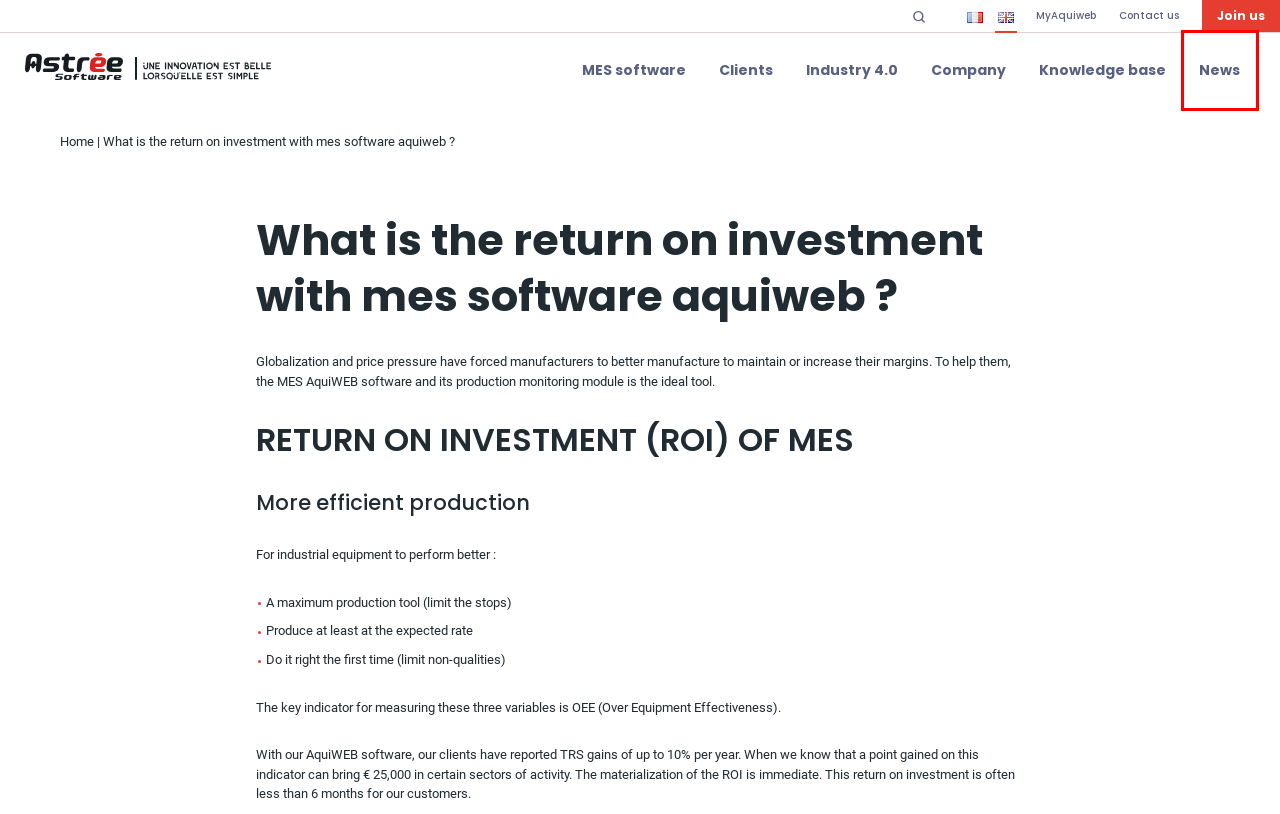You have a screenshot of a webpage, and a red bounding box highlights an element. Select the webpage description that best fits the new page after clicking the element within the bounding box. Options are:
A. Join us - Astrée Software
B. Références Archive - Astrée Software
C. Industry 4.0
D. Publisher and integrator of MES Aquiweb software: Astrée Software
E. MES software: Aquiweb
F. News - Astrée Software
G. Astrée Software: Aquiweb MES production monitoring software
H. Base de connaissance Archive - Astrée Software

F